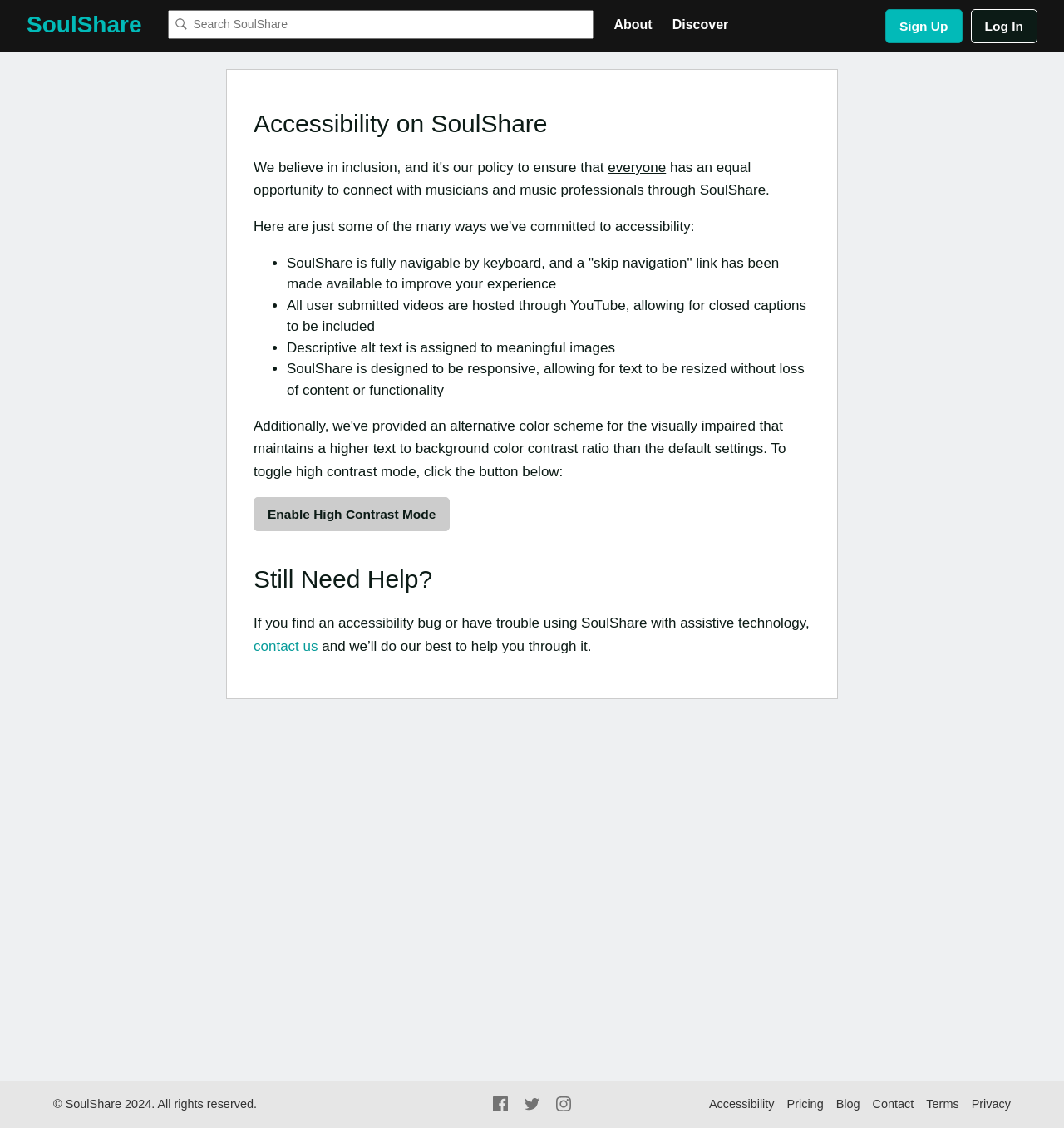What is the purpose of the 'contact us' link?
Please use the image to deliver a detailed and complete answer.

The 'contact us' link is provided for users to report any accessibility issues or bugs they encounter while using the website, and the SoulShare team will do their best to help users through it.